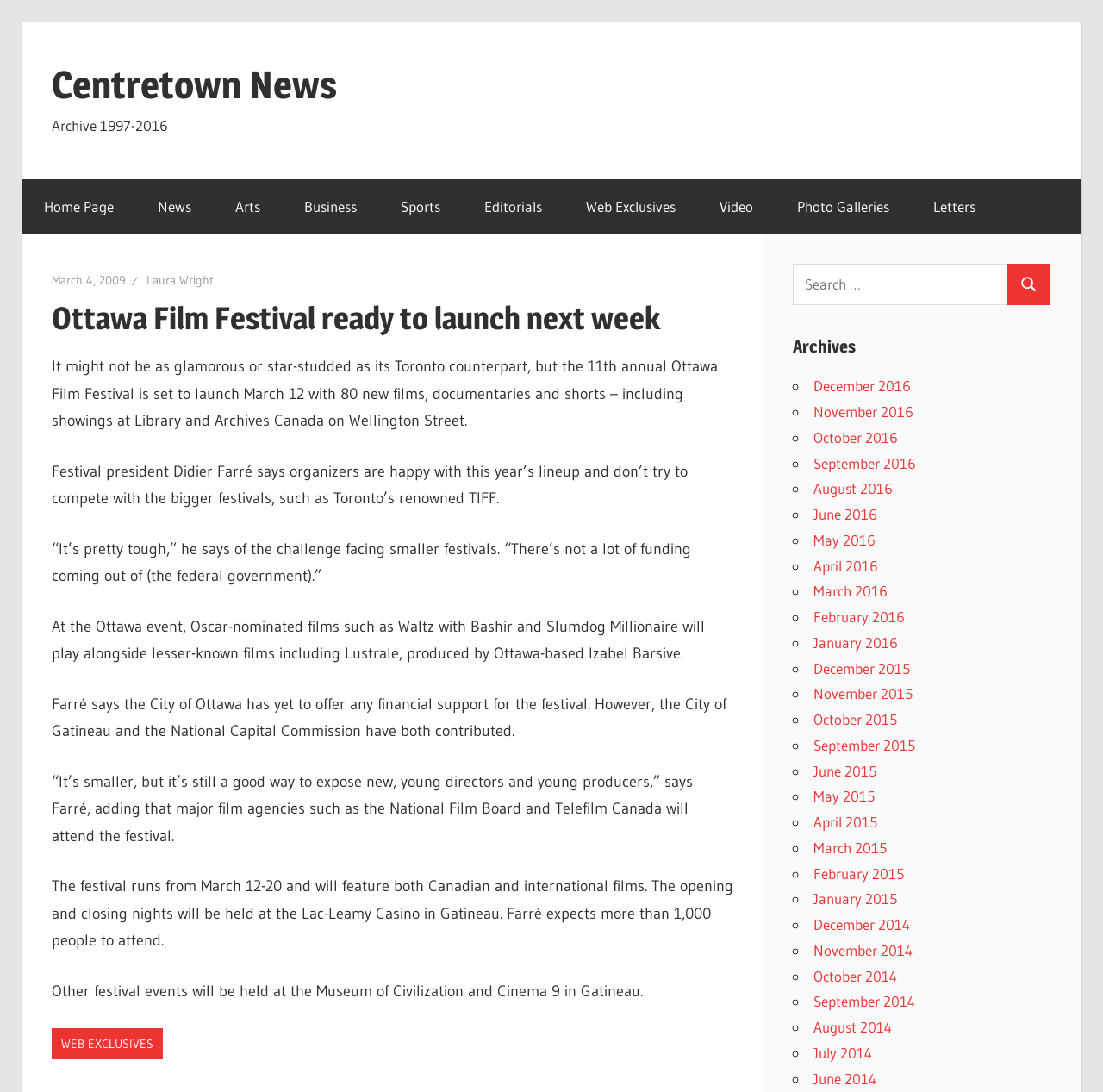Offer an extensive depiction of the webpage and its key elements.

The webpage is about the Ottawa Film Festival, which is set to launch on March 12 with 80 new films, documentaries, and shorts. The festival will feature both Canadian and international films, with showings at Library and Archives Canada on Wellington Street. 

At the top of the page, there is a navigation menu with links to different sections of the website, including "Home Page", "News", "Arts", "Business", "Sports", "Editorials", "Web Exclusives", "Video", "Photo Galleries", and "Letters". 

Below the navigation menu, there is a header section with a link to the current date, March 4, 2009, and a link to the author, Laura Wright. The main heading of the page is "Ottawa Film Festival ready to launch next week". 

The main content of the page is a series of paragraphs discussing the festival, including quotes from the festival president, Didier Farré. The text explains that the festival will feature Oscar-nominated films, as well as lesser-known films produced by Ottawa-based filmmakers. 

On the right side of the page, there is a search bar and a section titled "Archives" with links to previous months and years, from December 2016 to December 2014. 

At the bottom of the page, there is a link to "WEB EXCLUSIVES" and a heading "Post navigation".